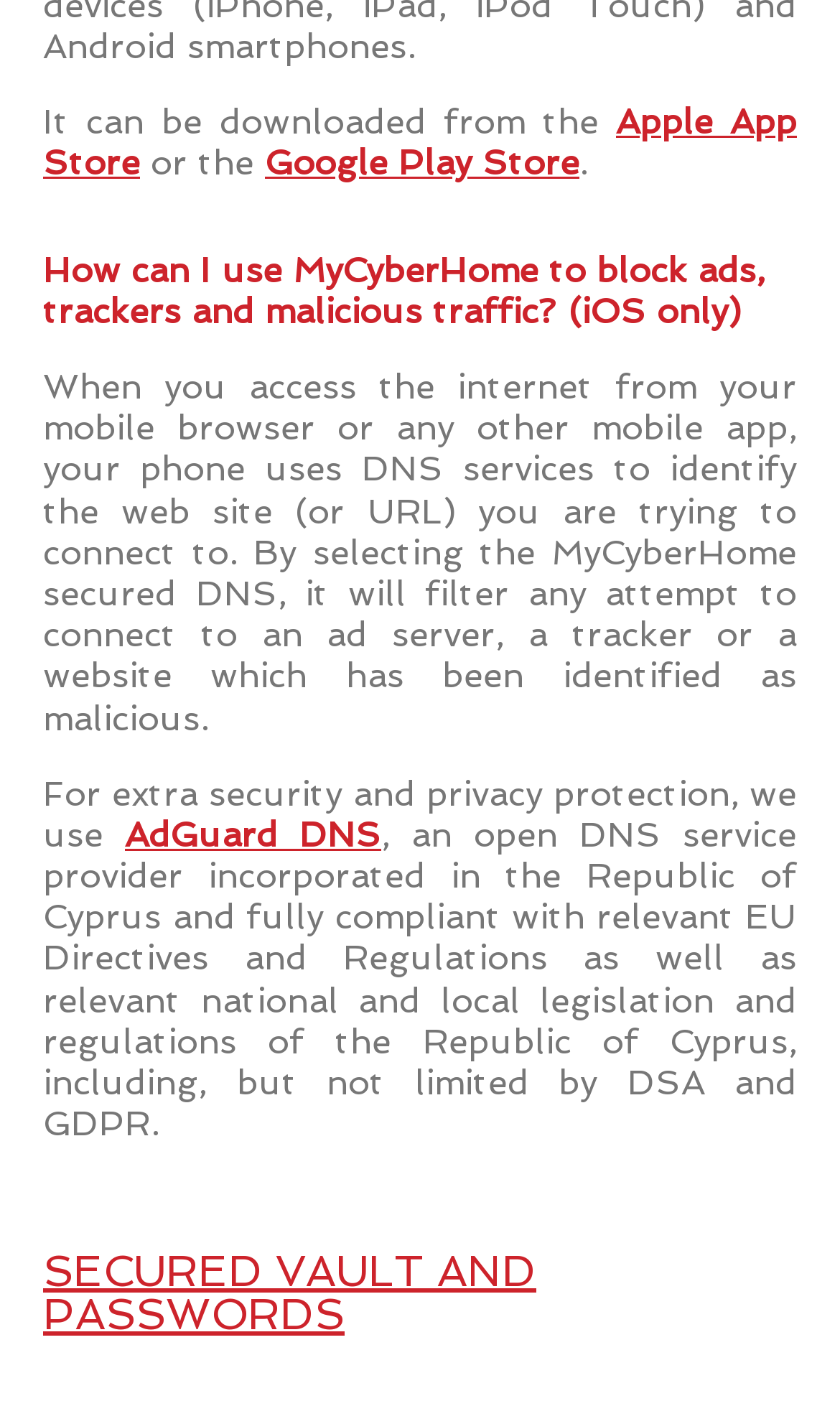Please determine the bounding box coordinates of the clickable area required to carry out the following instruction: "visit Facebook page". The coordinates must be four float numbers between 0 and 1, represented as [left, top, right, bottom].

[0.141, 0.373, 0.269, 0.45]